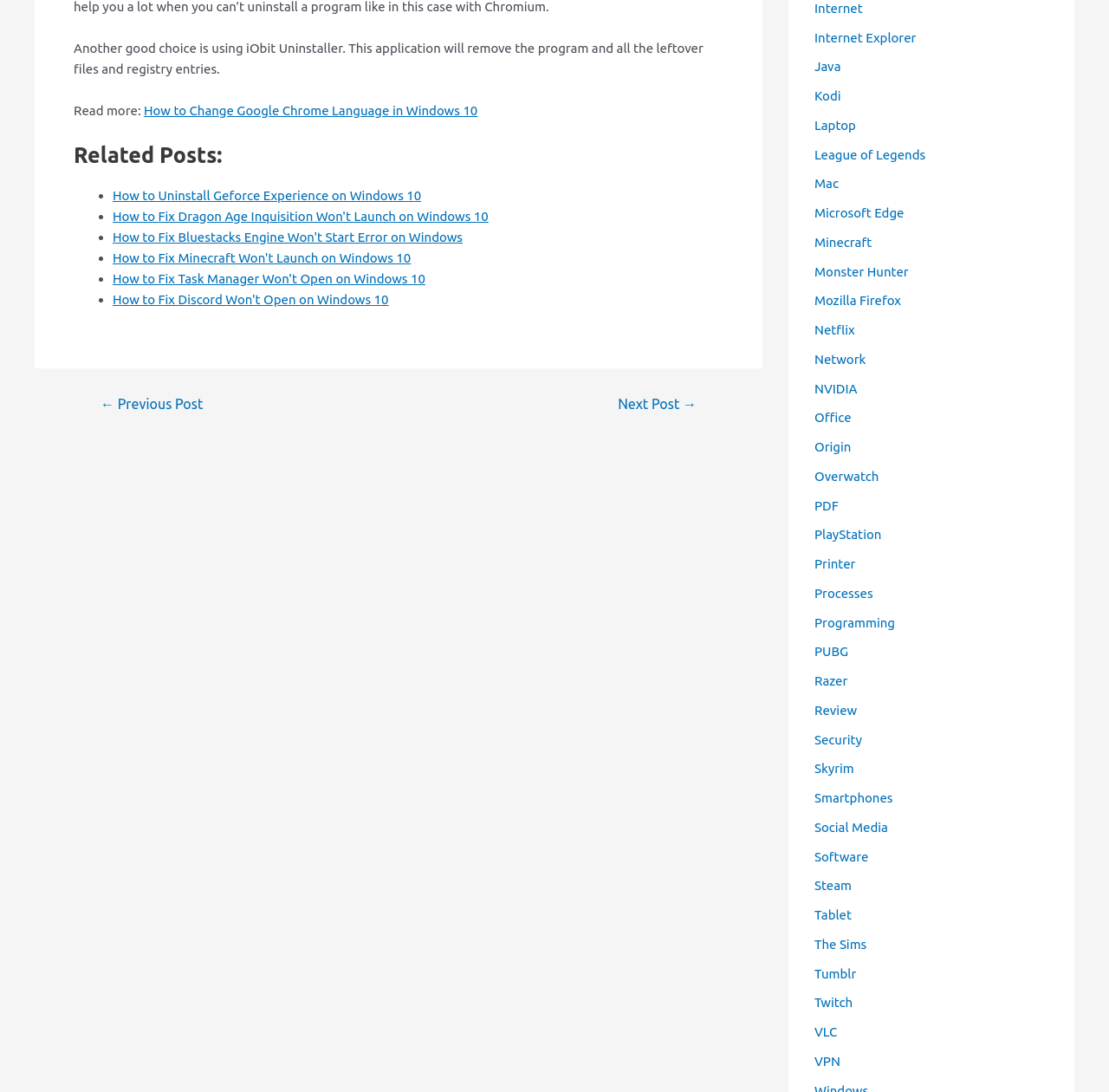Respond to the following question using a concise word or phrase: 
What categories are listed in the navigation menu?

Various tech categories